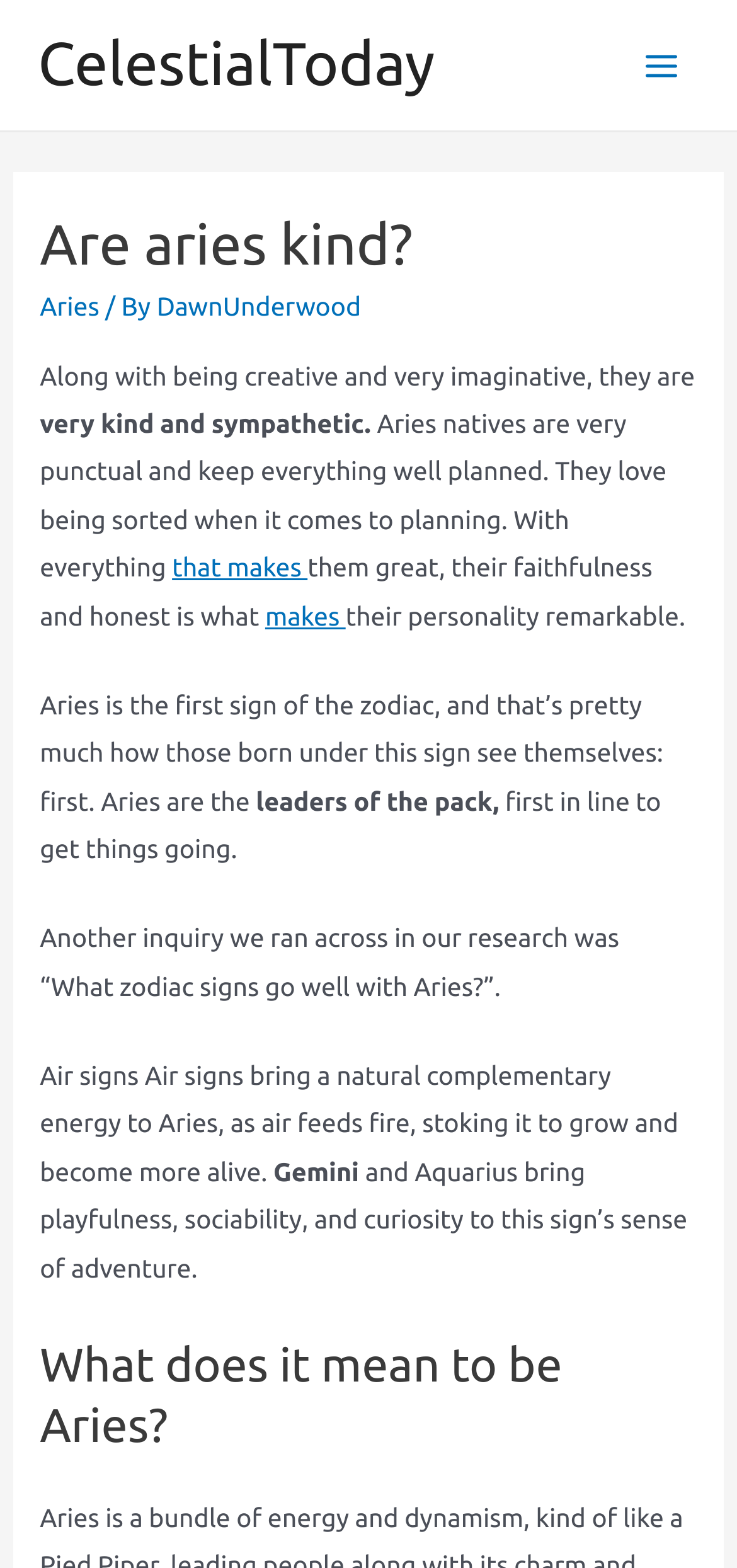What is the personality of Aries natives?
Kindly offer a detailed explanation using the data available in the image.

According to the webpage, Aries natives are not only creative and imaginative but also very kind and sympathetic. This is evident from the text 'Along with being creative and very imaginative, they are very kind and sympathetic.' which describes their personality.